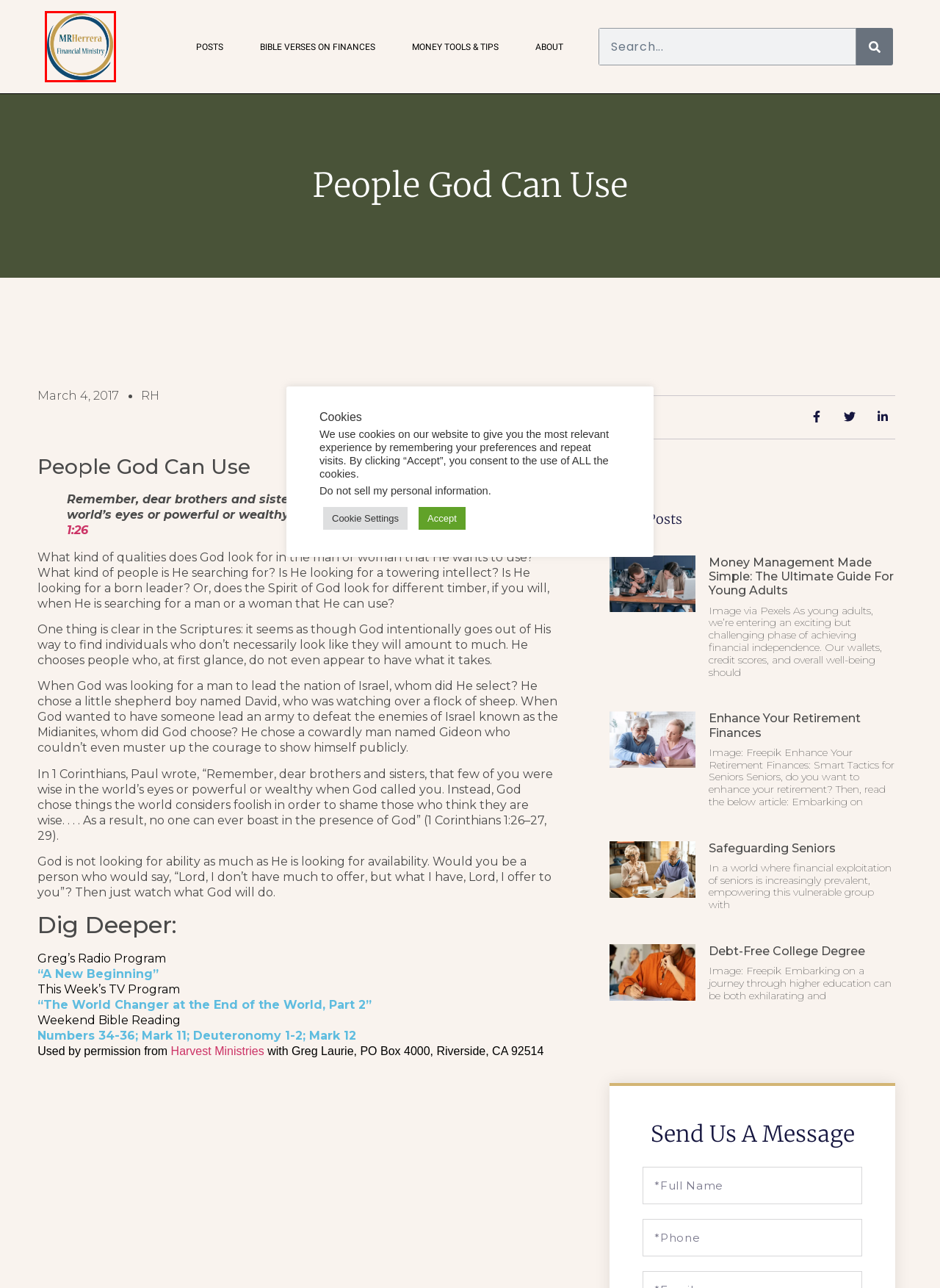Given a screenshot of a webpage with a red bounding box around an element, choose the most appropriate webpage description for the new page displayed after clicking the element within the bounding box. Here are the candidates:
A. Money Management Made Simple: The Ultimate Guide for Young Adults – MRHerrera
B. | King James Version (KJV) | Download The Bible App Now
C. March 4, 2017 – MRHerrera
D. Money Tools & Tips – MRHerrera
E. Posts – MRHerrera
F. MRHerrera – Financial Ministry
G. About – MRHerrera
H. Safeguarding Seniors – MRHerrera

F